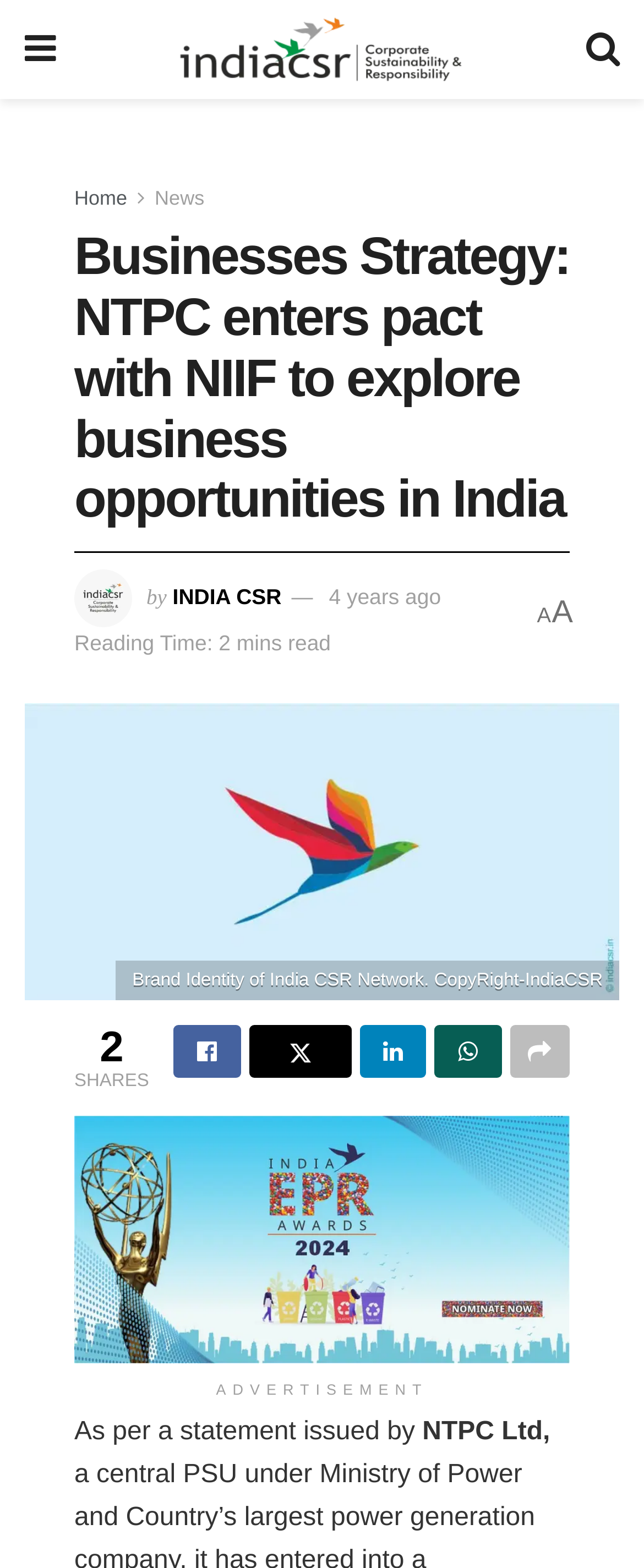Please locate the bounding box coordinates of the region I need to click to follow this instruction: "Click the India EPR Awards 2024 link".

[0.115, 0.712, 0.885, 0.87]